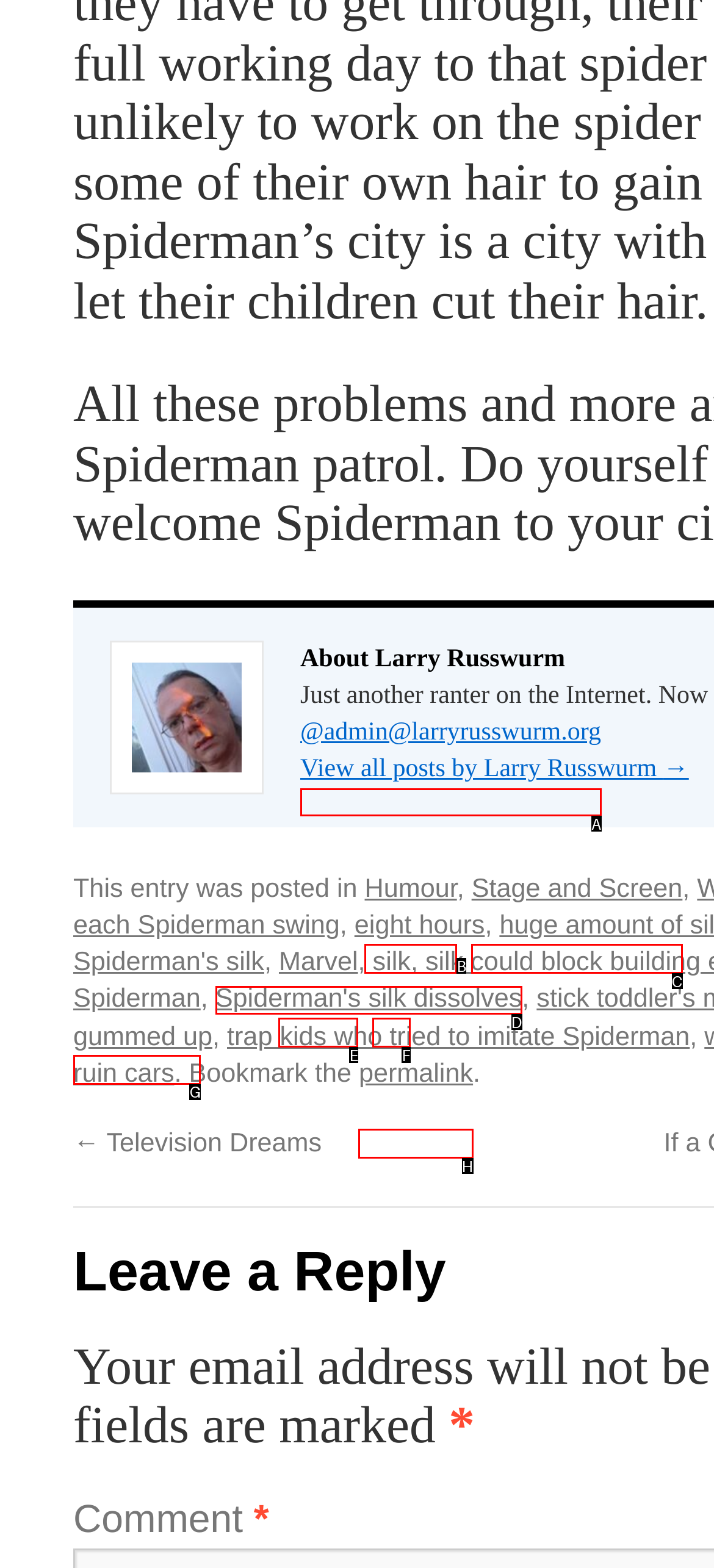Based on the choices marked in the screenshot, which letter represents the correct UI element to perform the task: Read post about Spiderman's silk?

D